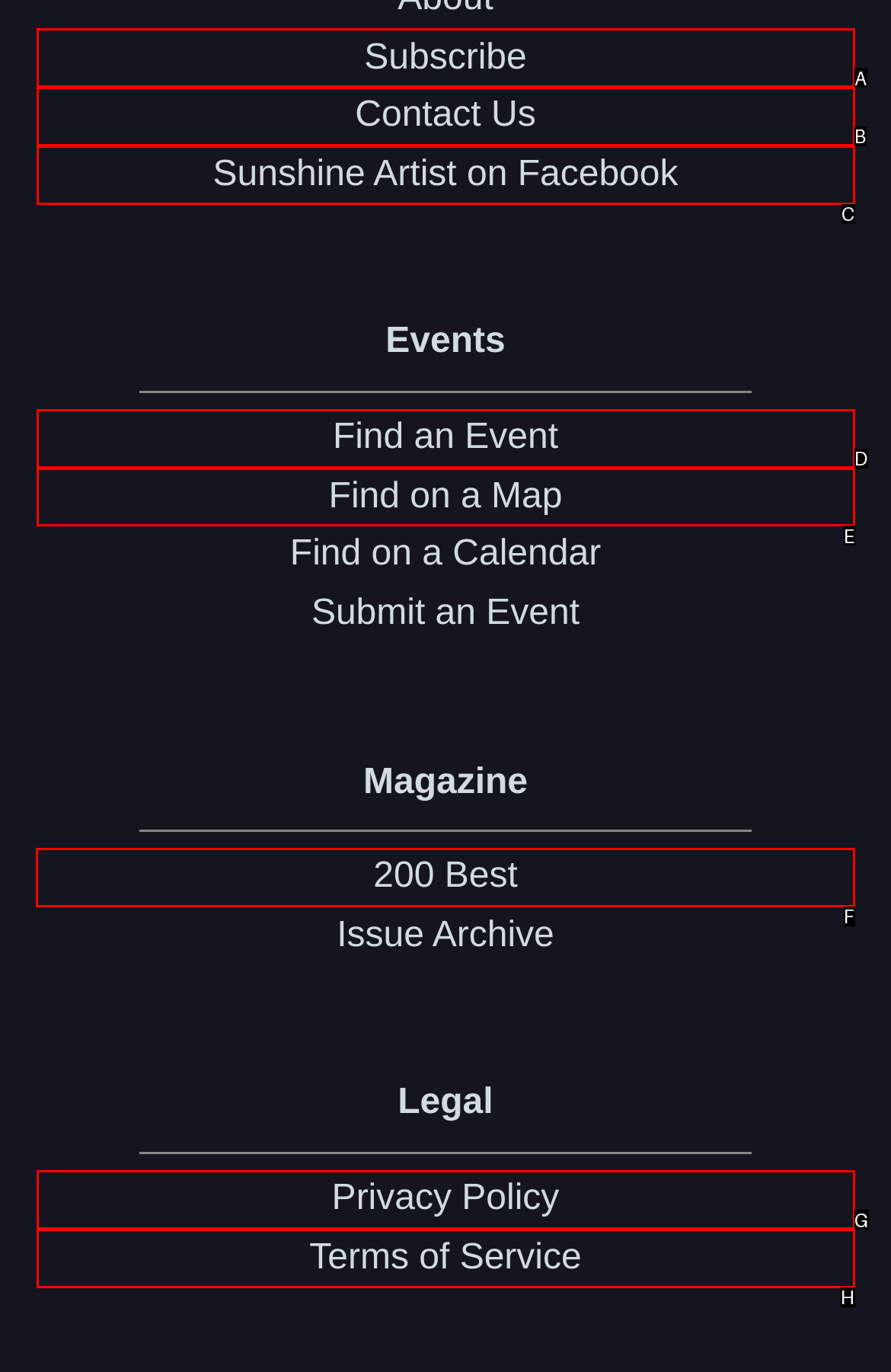Choose the HTML element that should be clicked to achieve this task: Check out the magazine's 200 Best
Respond with the letter of the correct choice.

F